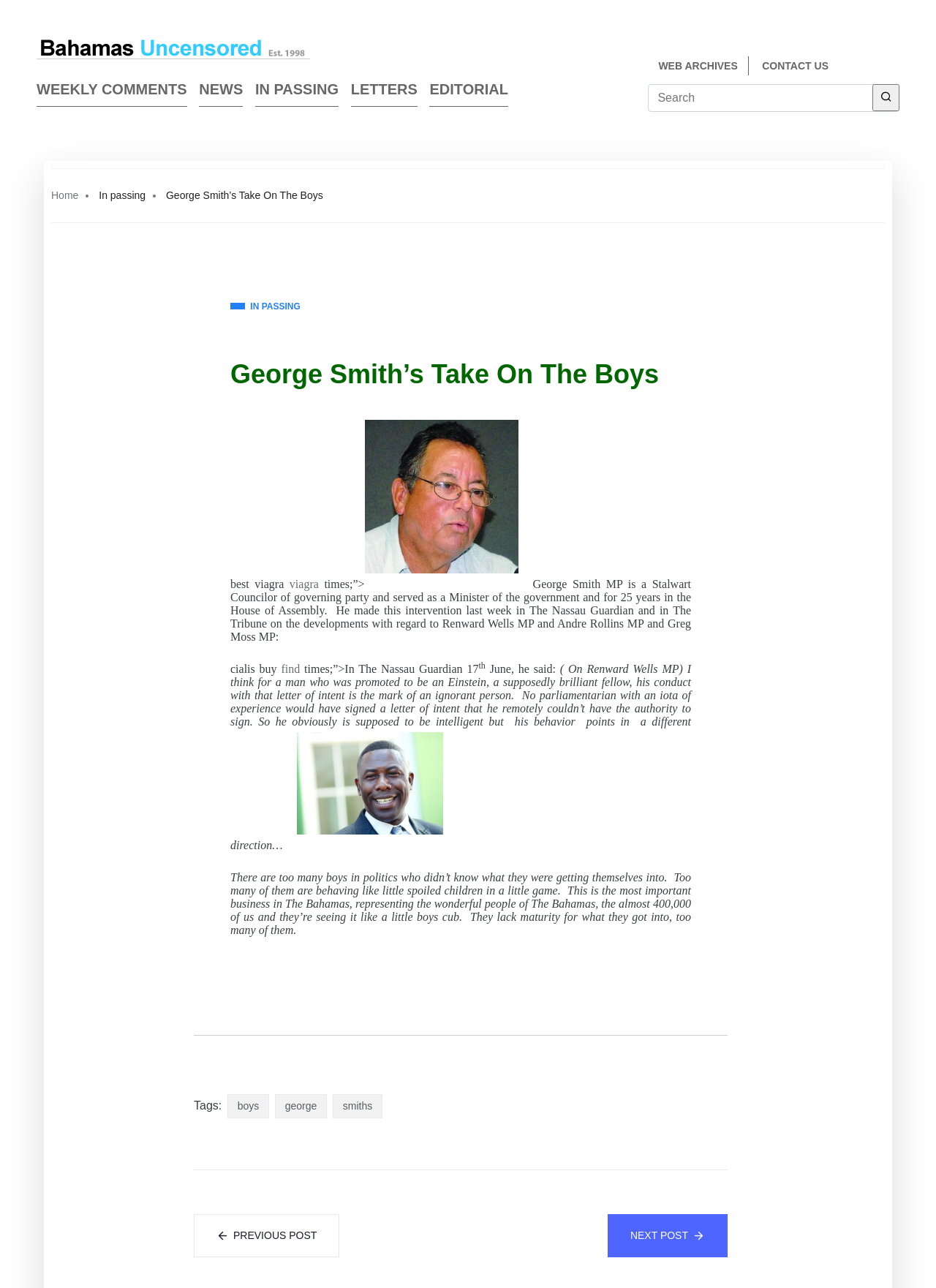Find the bounding box coordinates for the area that must be clicked to perform this action: "Search for something".

[0.693, 0.065, 0.961, 0.087]